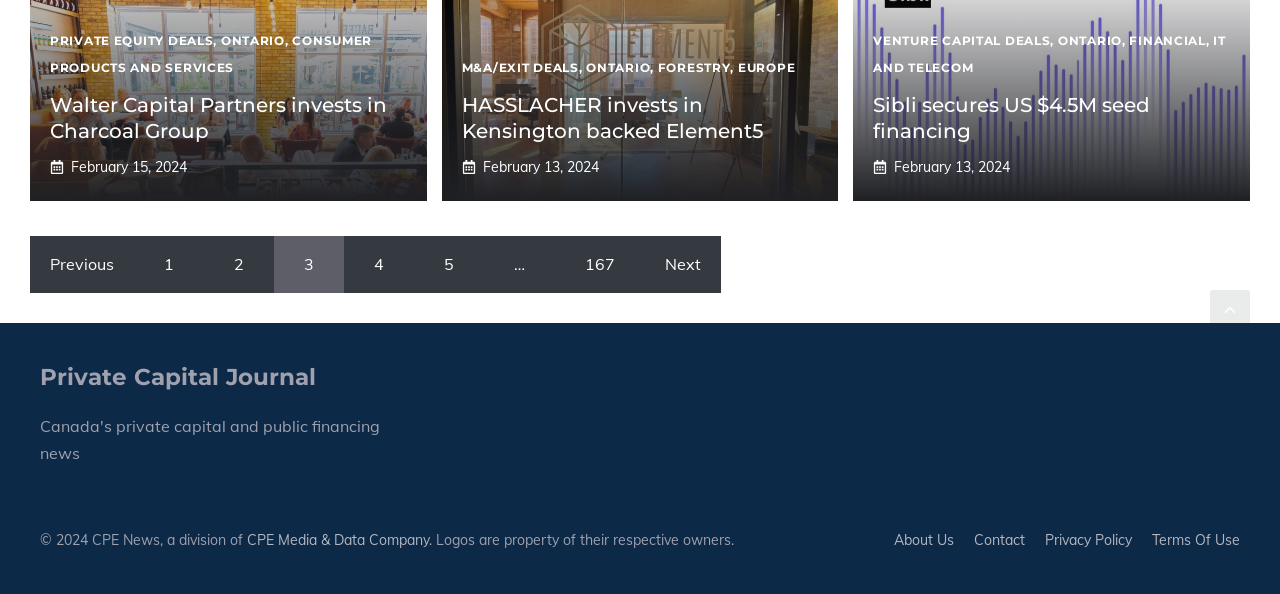Provide a single word or phrase to answer the given question: 
What is the current page number?

1